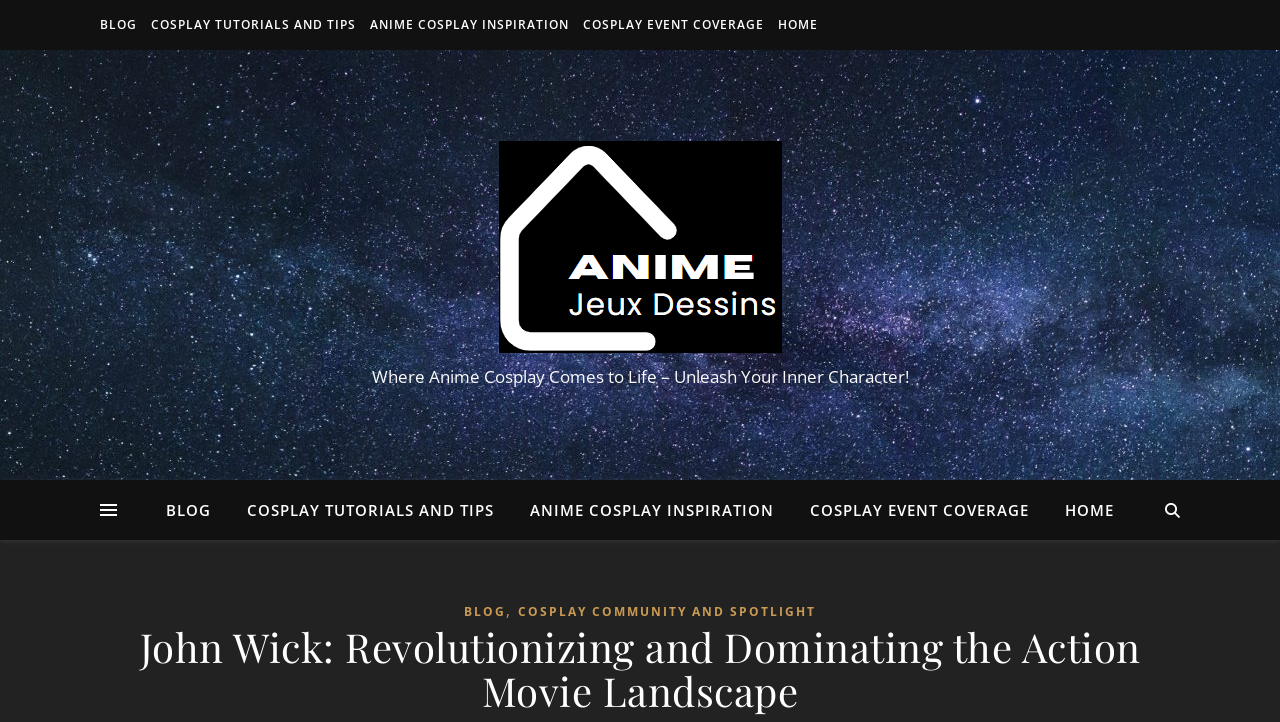Give a detailed account of the webpage's layout and content.

The webpage is about John Wick and its impact on the action movie landscape, with a focus on anime and cosplay. At the top, there are five navigation links: "BLOG", "COSPLAY TUTORIALS AND TIPS", "ANIME COSPLAY INSPIRATION", "COSPLAY EVENT COVERAGE", and "HOME". These links are positioned horizontally across the top of the page, with "BLOG" on the left and "HOME" on the right.

Below the navigation links, there is a large layout table that takes up most of the page. Within this table, there is a link to "Jeux Dessins Anime" with an accompanying image. The link and image are centered near the top of the table.

Below the "Jeux Dessins Anime" link and image, there is a static text element that reads "Where Anime Cosplay Comes to Life – Unleash Your Inner Character!". This text is positioned near the center of the page.

At the bottom of the page, there is a second set of navigation links, identical to the ones at the top. Below these links, there is a link to "HOME" with a dropdown menu that includes links to "BLOG", "COSPLAY COMMUNITY AND SPOTLIGHT", and a separator.

Finally, at the very bottom of the page, there is a heading that reads "John Wick: Revolutionizing and Dominating the Action Movie Landscape". This heading is positioned near the bottom right corner of the page.